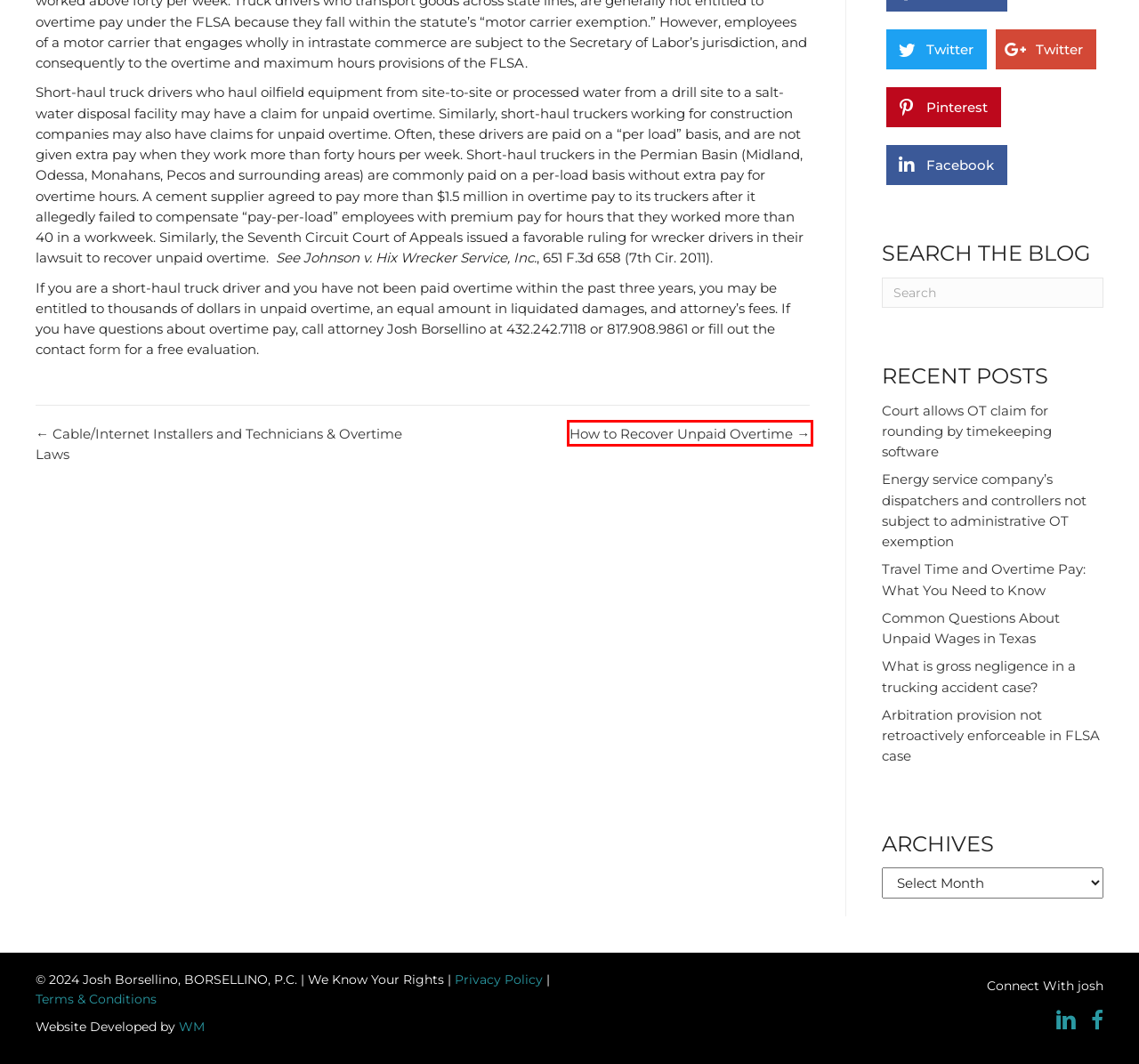Examine the screenshot of a webpage with a red bounding box around a UI element. Select the most accurate webpage description that corresponds to the new page after clicking the highlighted element. Here are the choices:
A. Travel Time and Overtime Pay: What You Need to Know
B. Common Questions About Unpaid Wages in Texas
C. Warm Media
D. What is gross negligence in a trucking accident case?
E. Cable/Internet Installers and Technicians & Overtime Laws | Josh Borsellino | Texas Trial Lawyer
F. Court allows OT claim for rounding by timekeeping software
G. Arbitration provision not retroactively enforceable in FLSA case
H. How to Recover Unpaid Overtime | Josh Borsellino | Texas Trial Lawyer

H